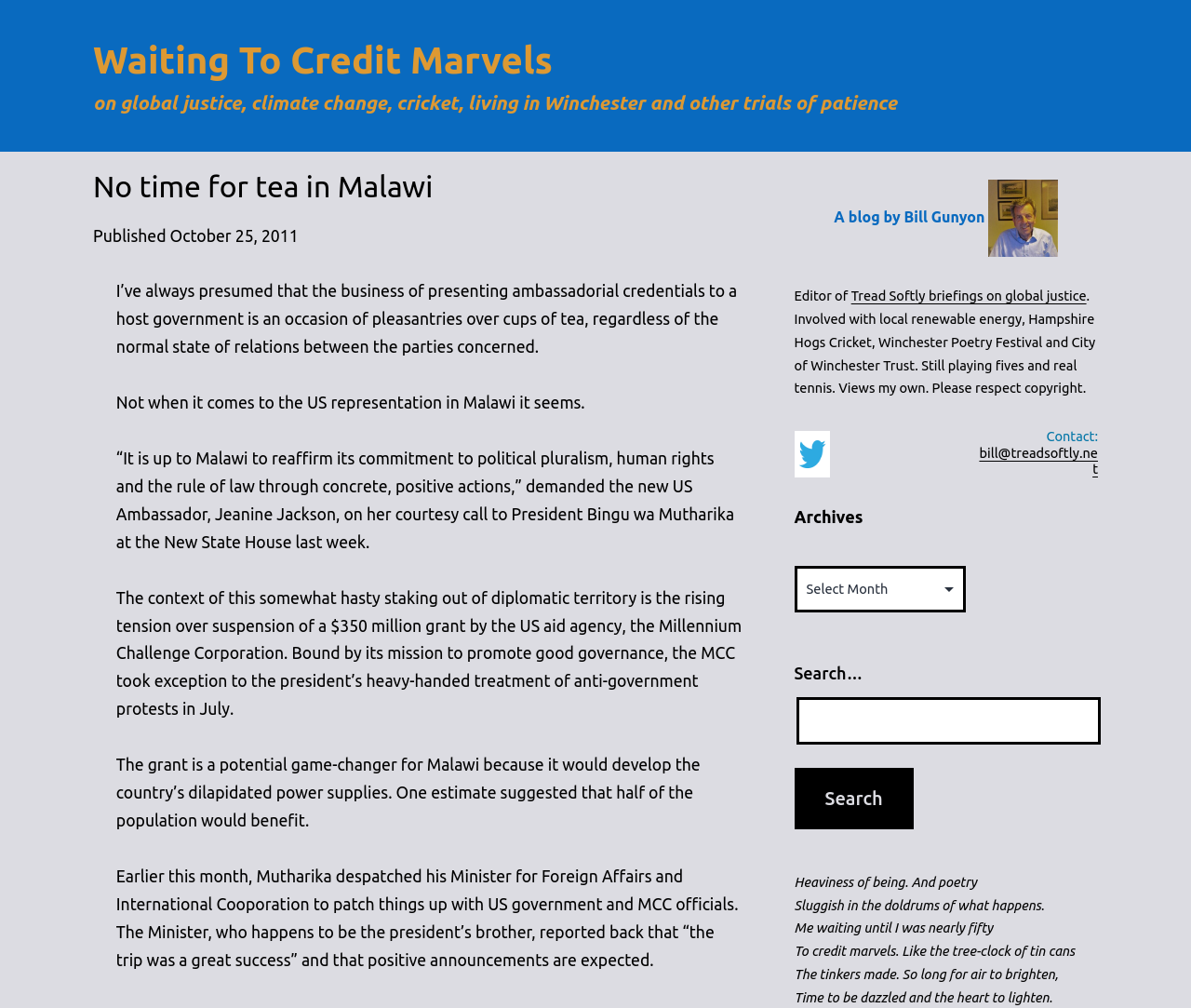What is the email address of the author?
Please give a detailed and elaborate explanation in response to the question.

I determined the answer by looking at the 'Contact' section which provides the email address 'bill@treadsoftly.net' as the author's contact information.